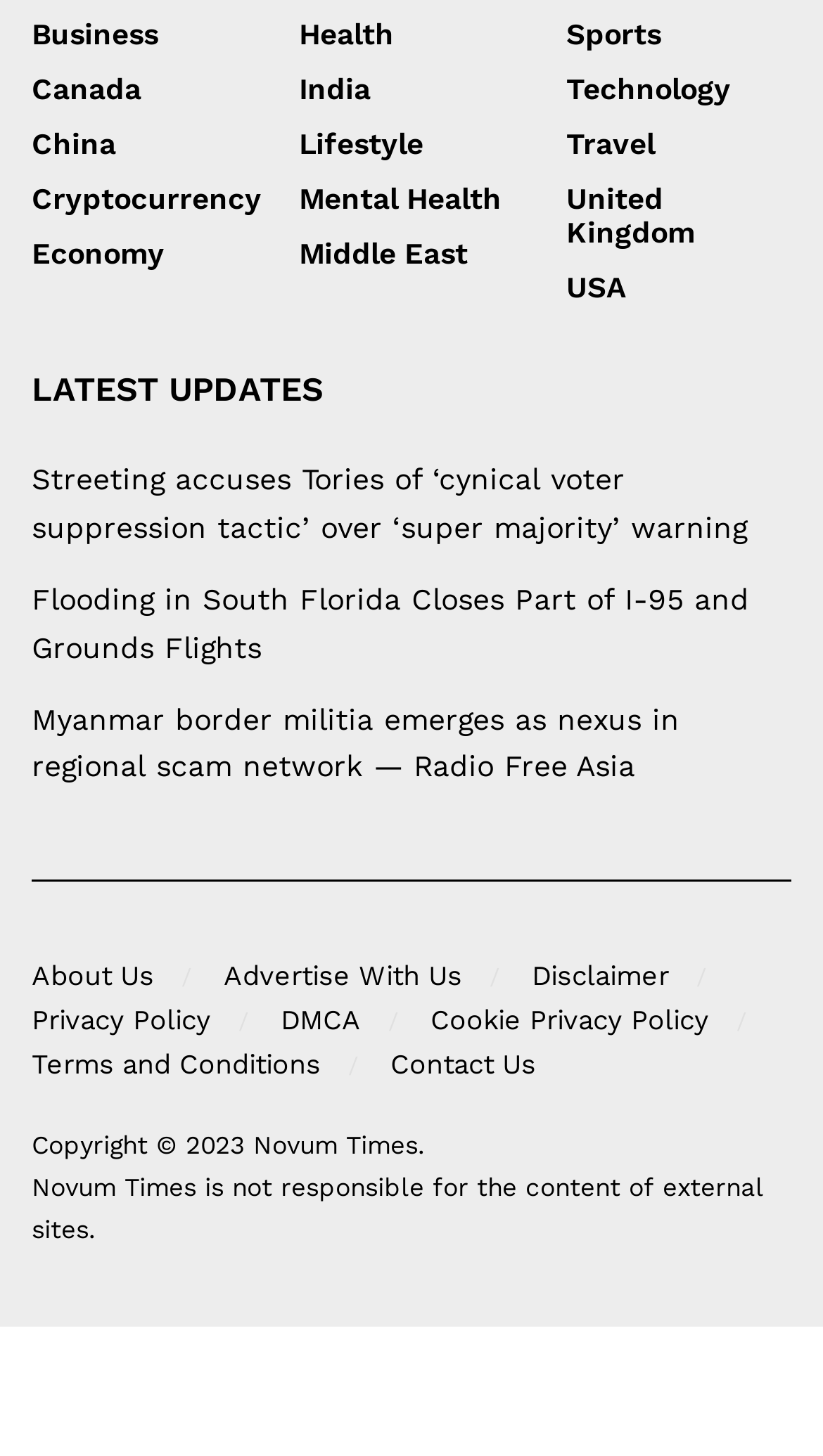Specify the bounding box coordinates of the region I need to click to perform the following instruction: "Read latest updates". The coordinates must be four float numbers in the range of 0 to 1, i.e., [left, top, right, bottom].

[0.038, 0.252, 0.962, 0.284]